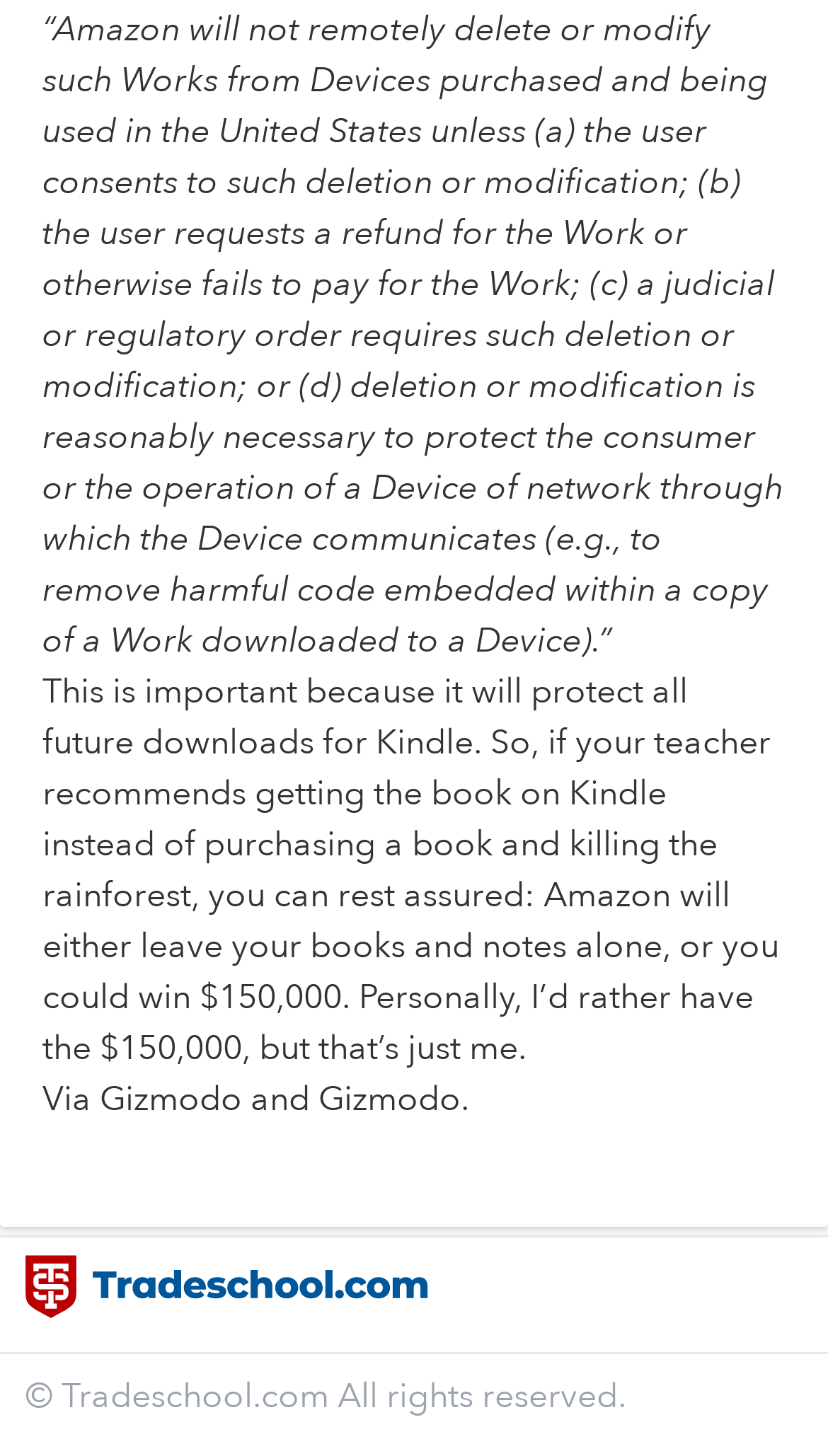Please answer the following question using a single word or phrase: 
What is the logo at the bottom of the page?

Tradeschool.com Logo